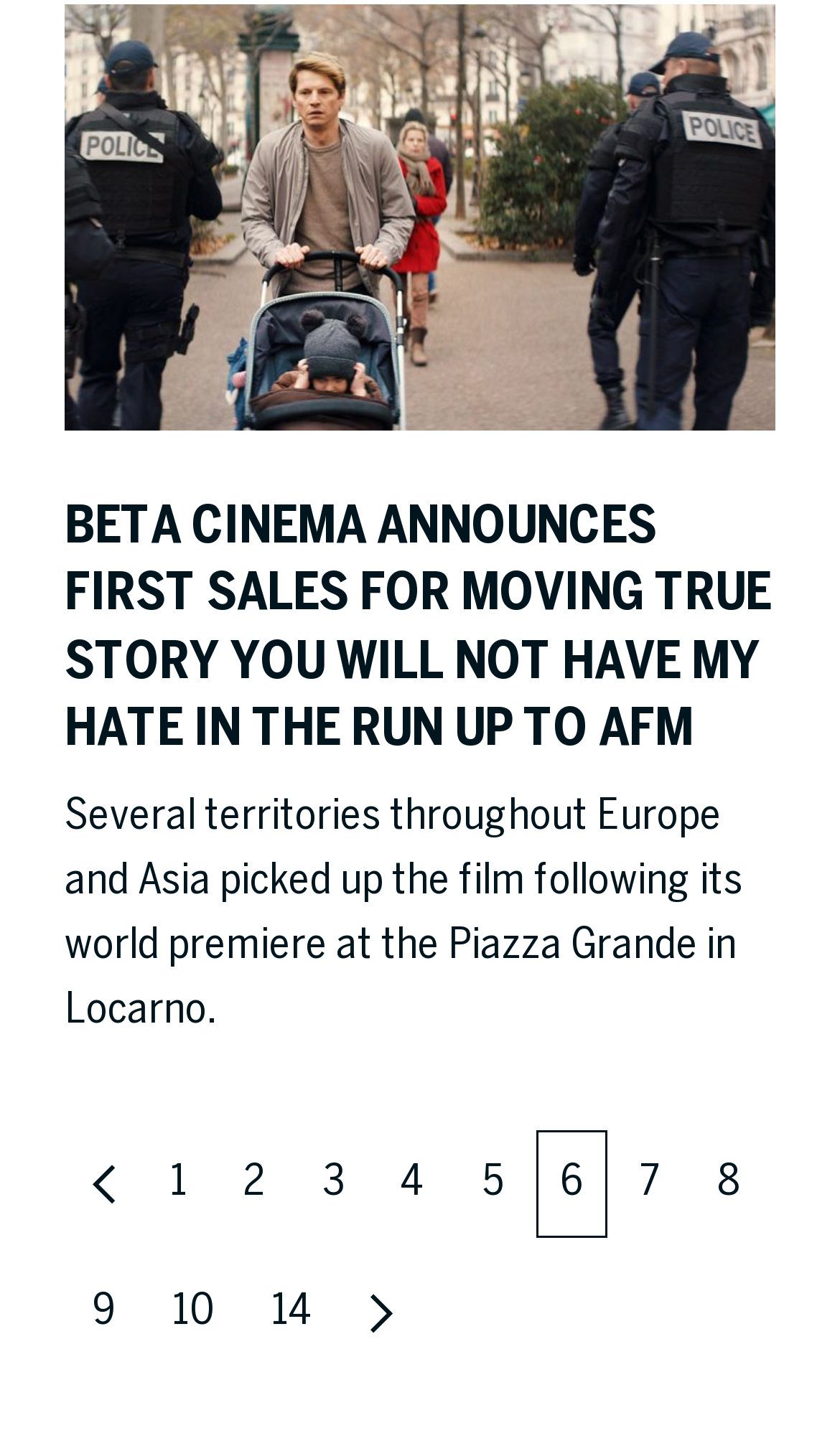Respond with a single word or phrase for the following question: 
How many rows of links are there on the webpage?

2